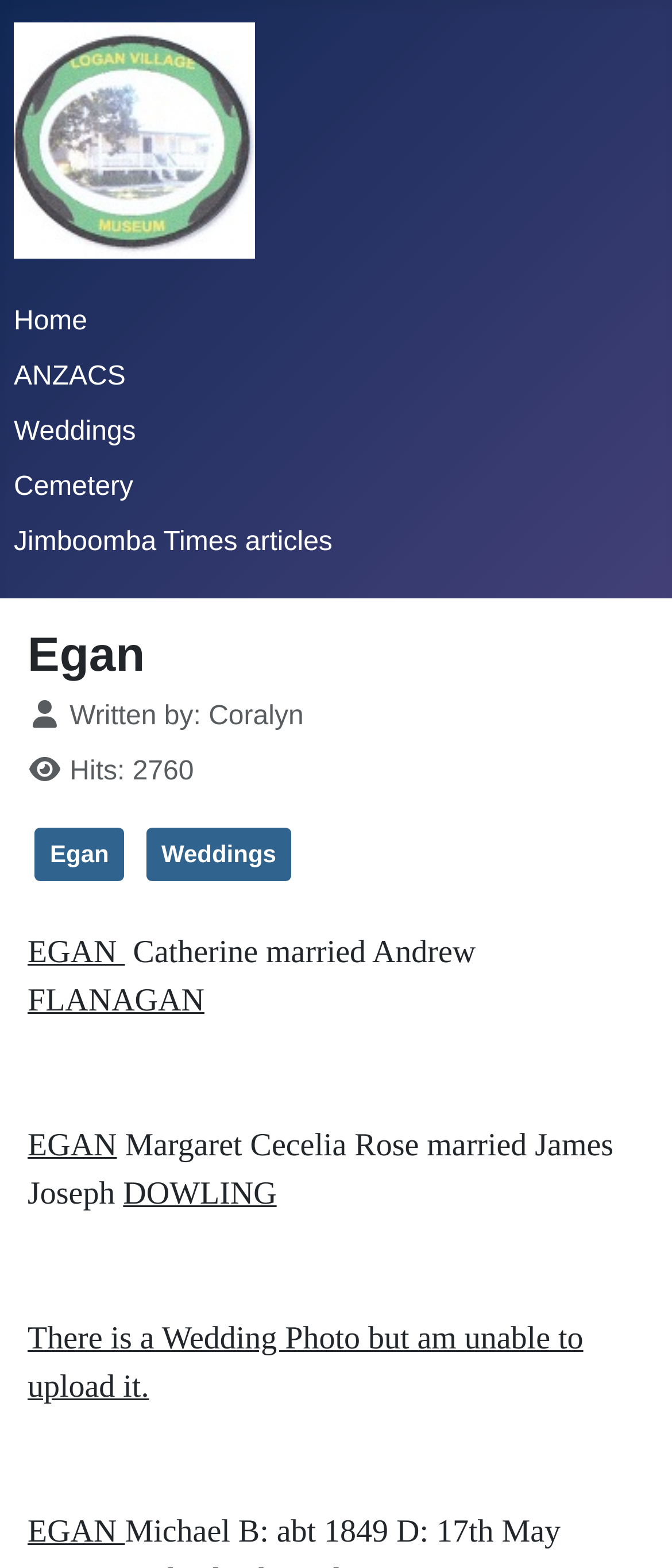Please identify the bounding box coordinates of the region to click in order to complete the given instruction: "search for something". The coordinates should be four float numbers between 0 and 1, i.e., [left, top, right, bottom].

None